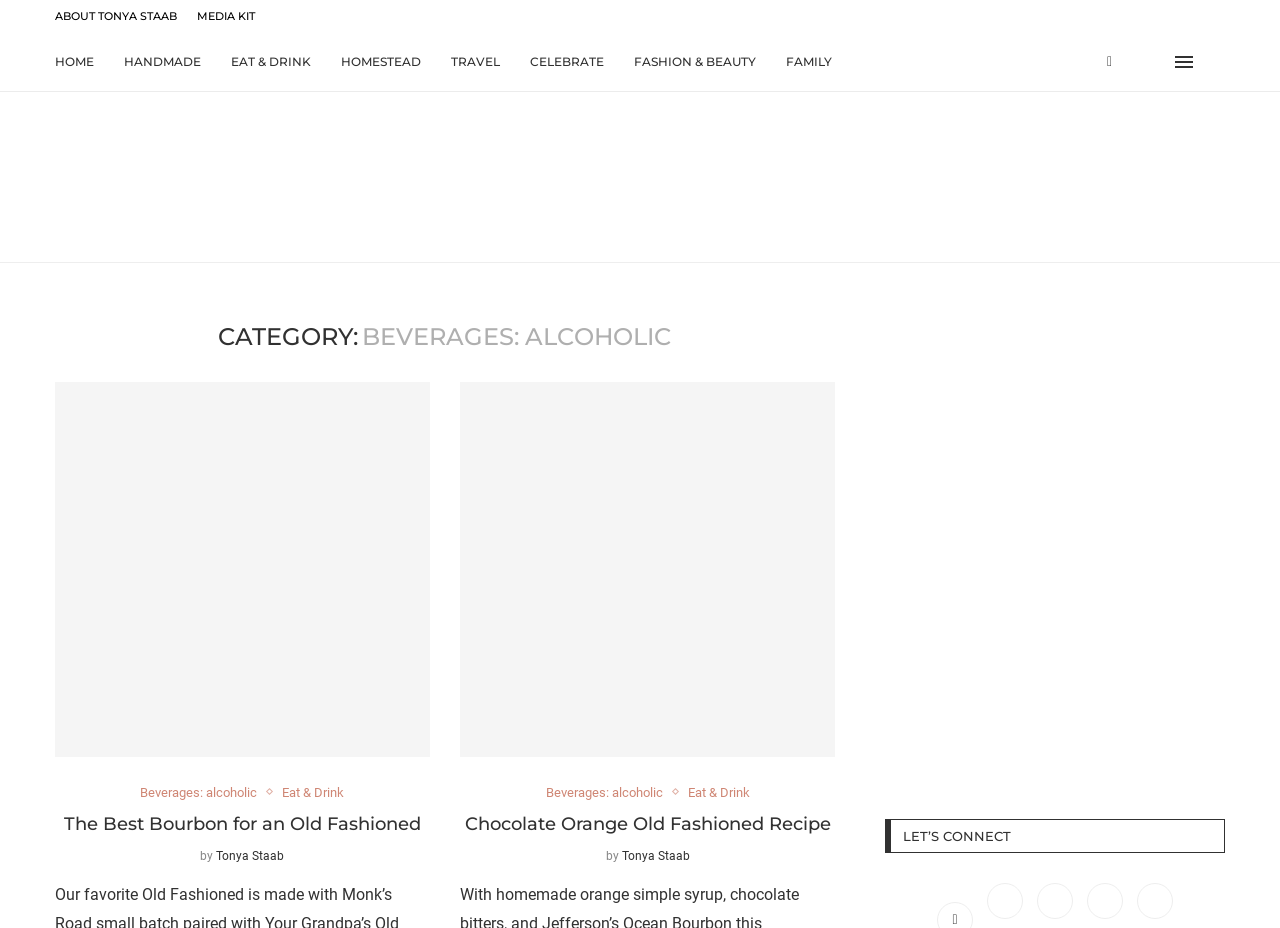Use the details in the image to answer the question thoroughly: 
How many articles are listed on the webpage?

I counted the number of article headings on the webpage, which are 'The Best Bourbon for an Old Fashioned' and 'Chocolate Orange Old Fashioned Recipe', totaling 2 articles.